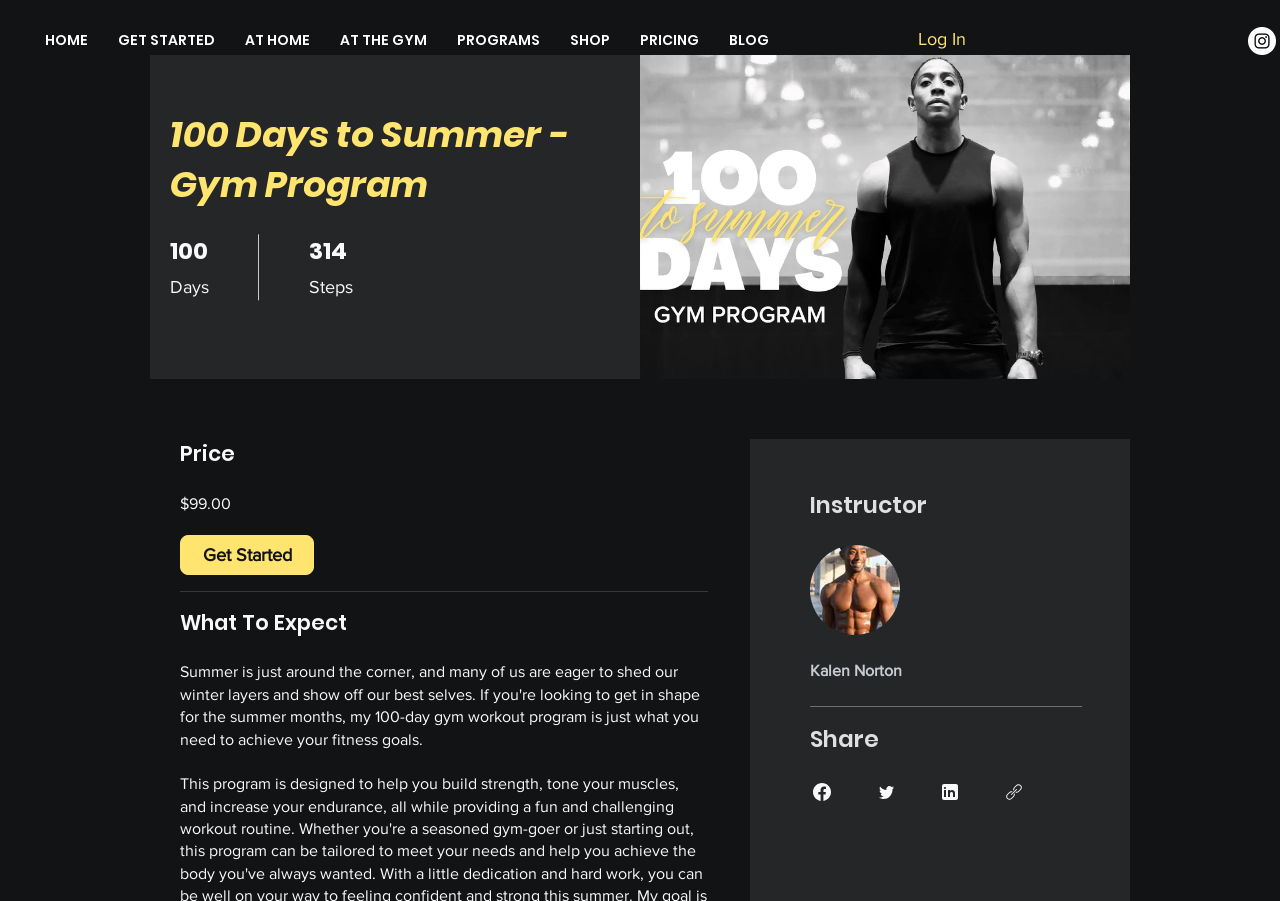What social media platforms can you share the program on? Examine the screenshot and reply using just one word or a brief phrase.

Facebook, Twitter, LinkedIn